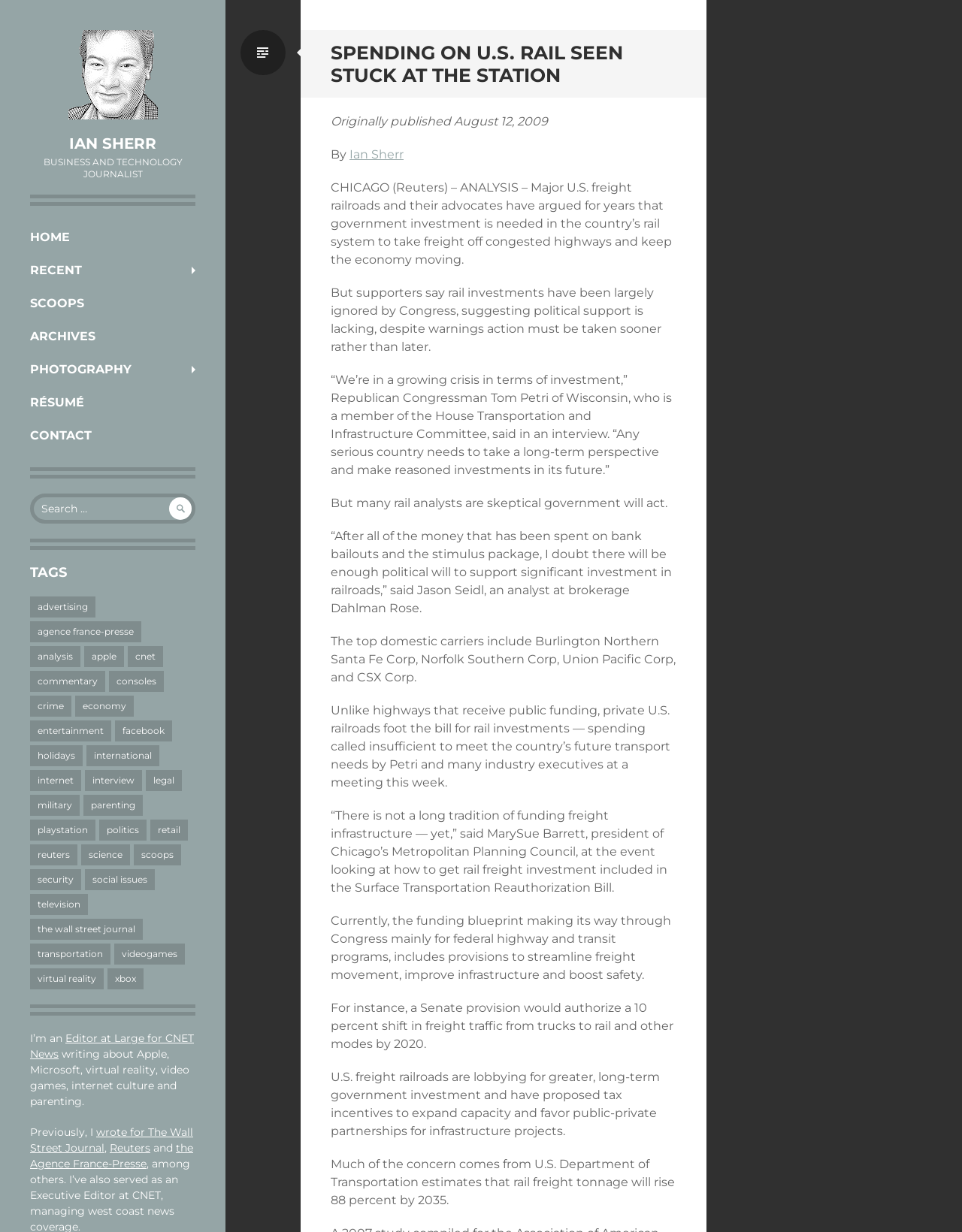Use a single word or phrase to answer this question: 
What is the date of publication of this article?

August 12, 2009